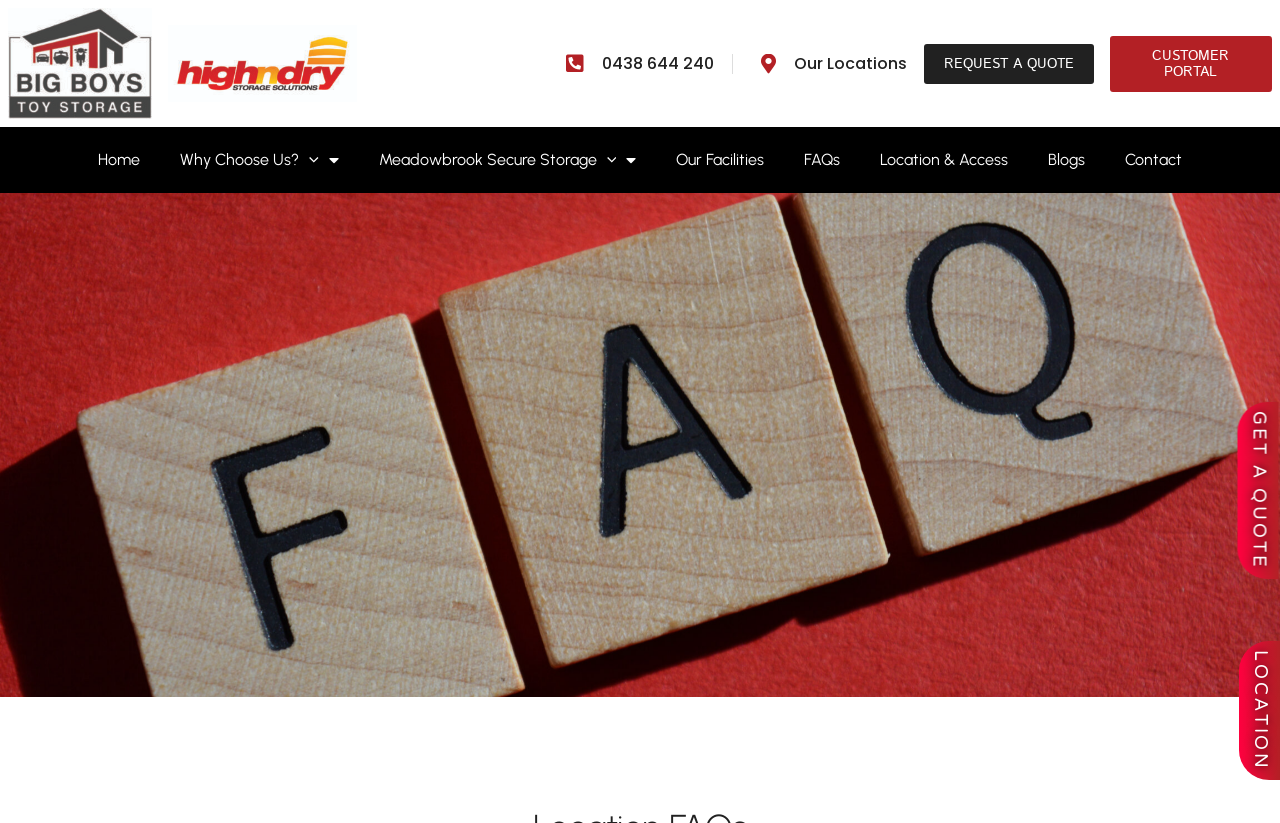What is the phone number on the top?
Provide an in-depth answer to the question, covering all aspects.

I found the phone number by looking at the links on the top of the webpage, and I saw '0438 644 240' which seems to be a phone number.